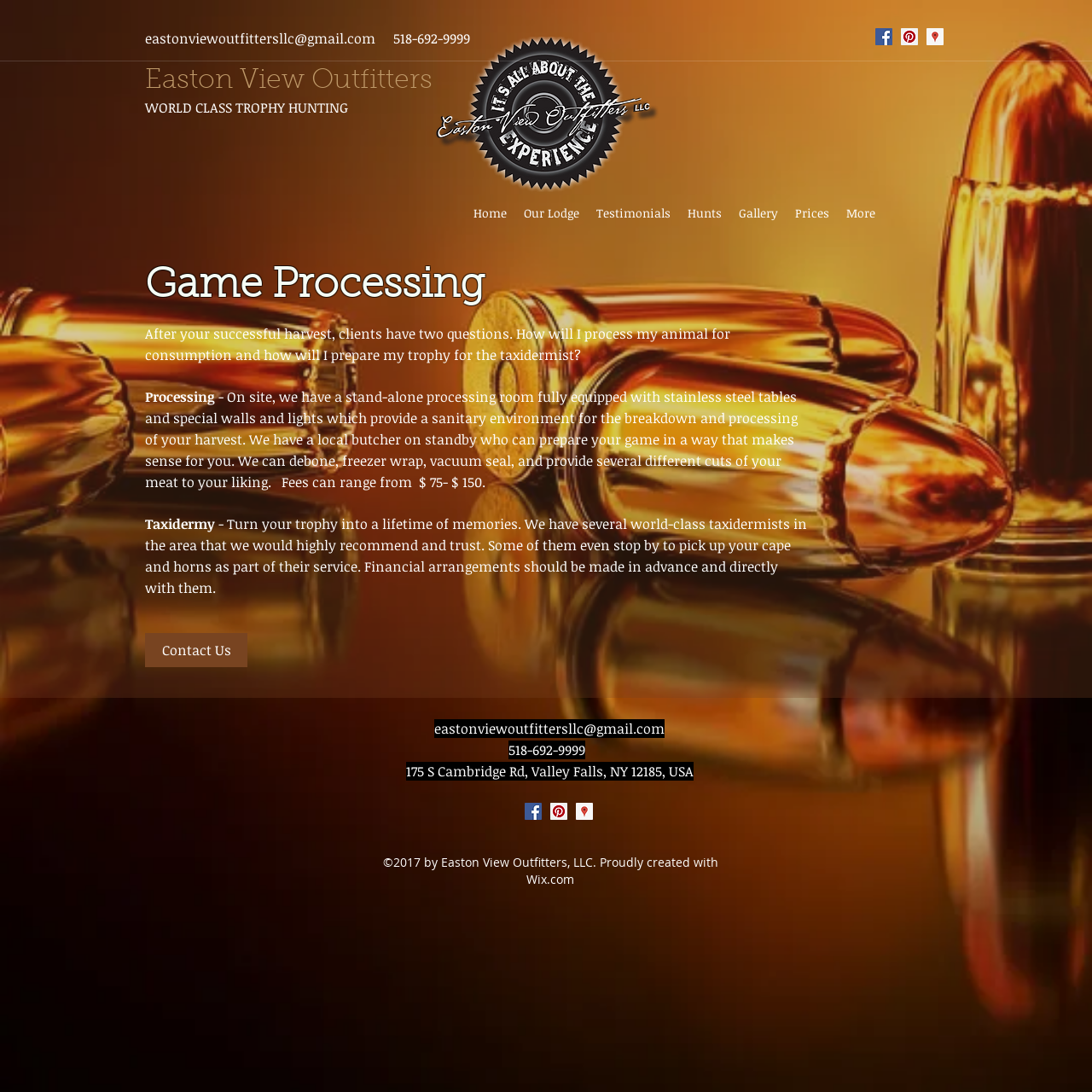Please find and report the primary heading text from the webpage.

Easton View Outfitters